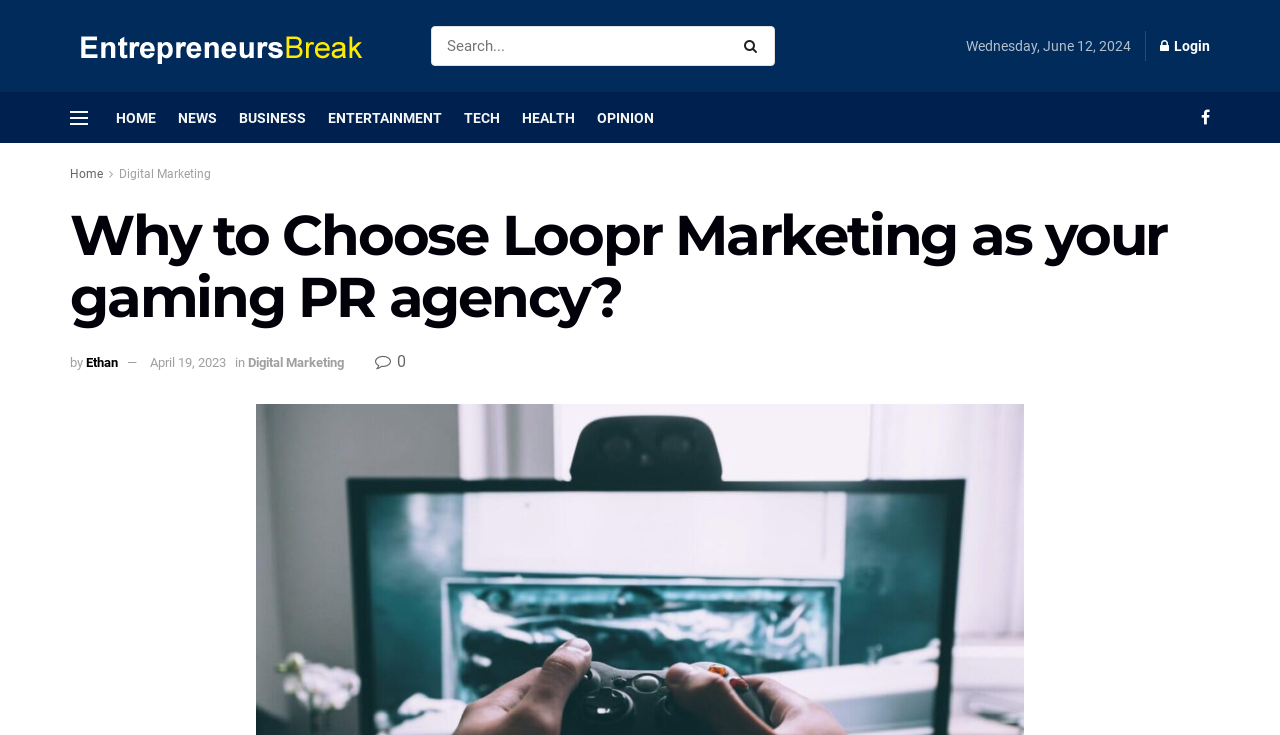Answer the question below in one word or phrase:
What is the date displayed on the top right corner?

Wednesday, June 12, 2024